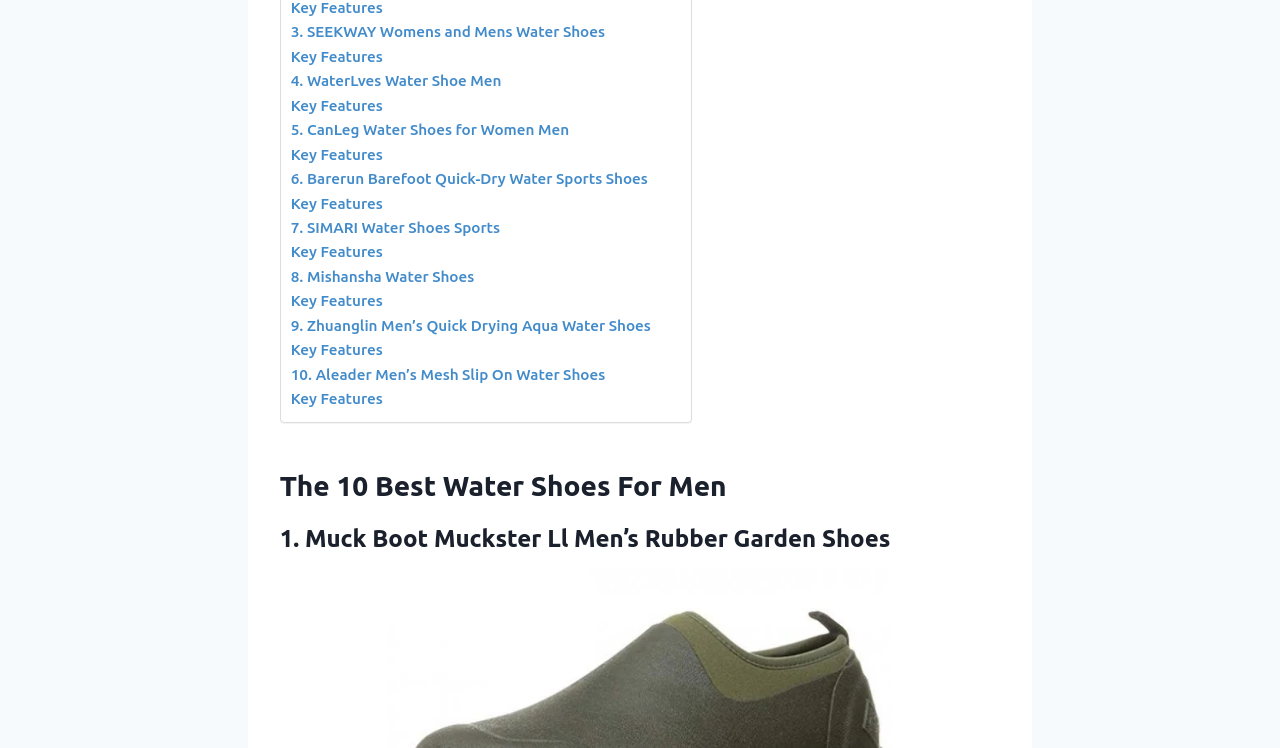Give a one-word or one-phrase response to the question: 
What is the last water shoe listed?

Aleader Men’s Mesh Slip On Water Shoes